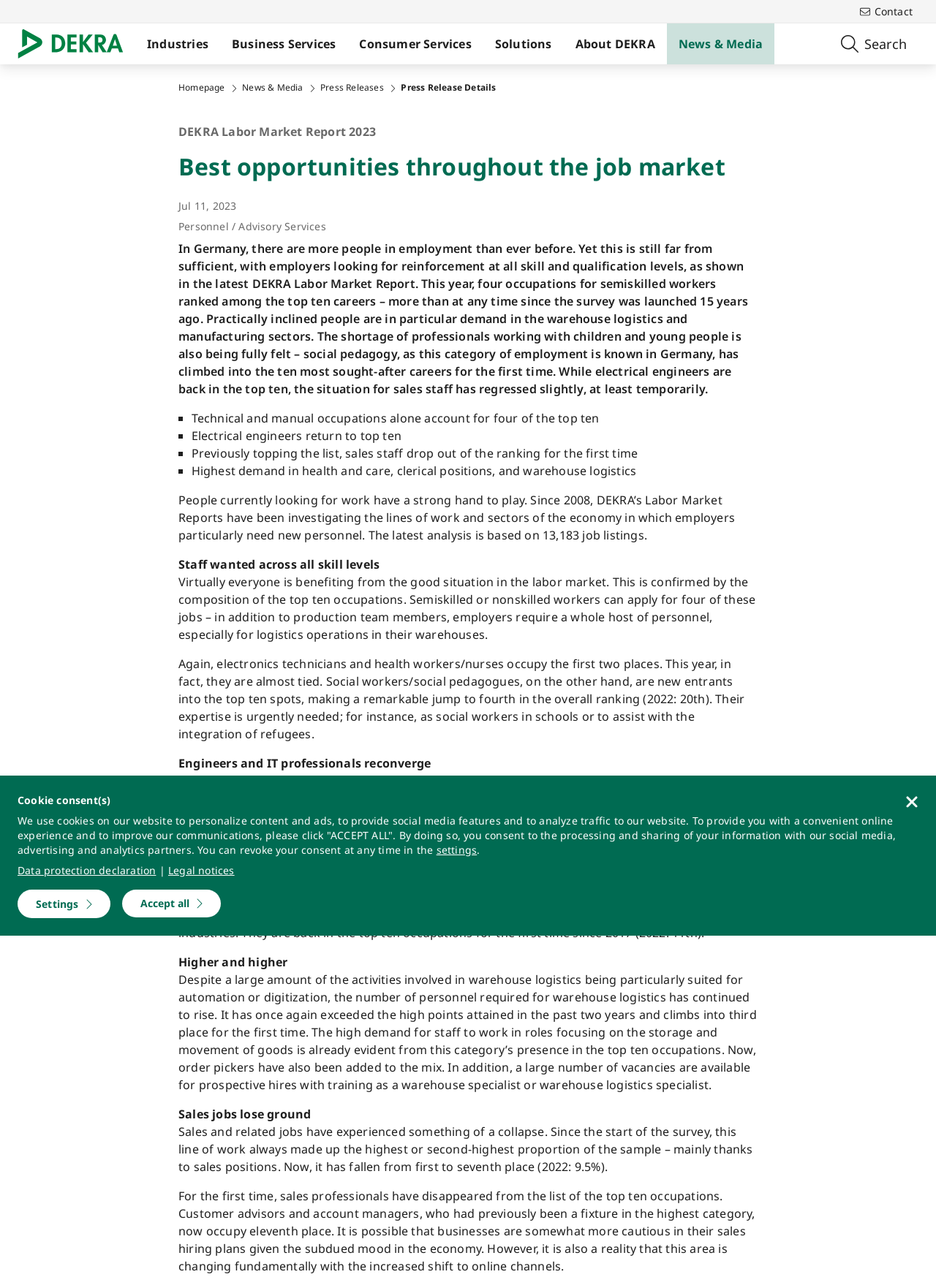Find and indicate the bounding box coordinates of the region you should select to follow the given instruction: "Click the 'Logo' link".

[0.019, 0.018, 0.145, 0.05]